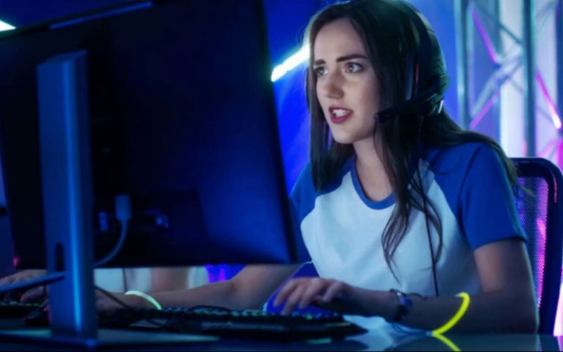What is the purpose of the headset?
Based on the image, answer the question with as much detail as possible.

The caption highlights the importance of connectivity in multiplayer environments, and the headset is vital for in-game communication and strategy discussions, emphasizing its role in facilitating interaction among players.